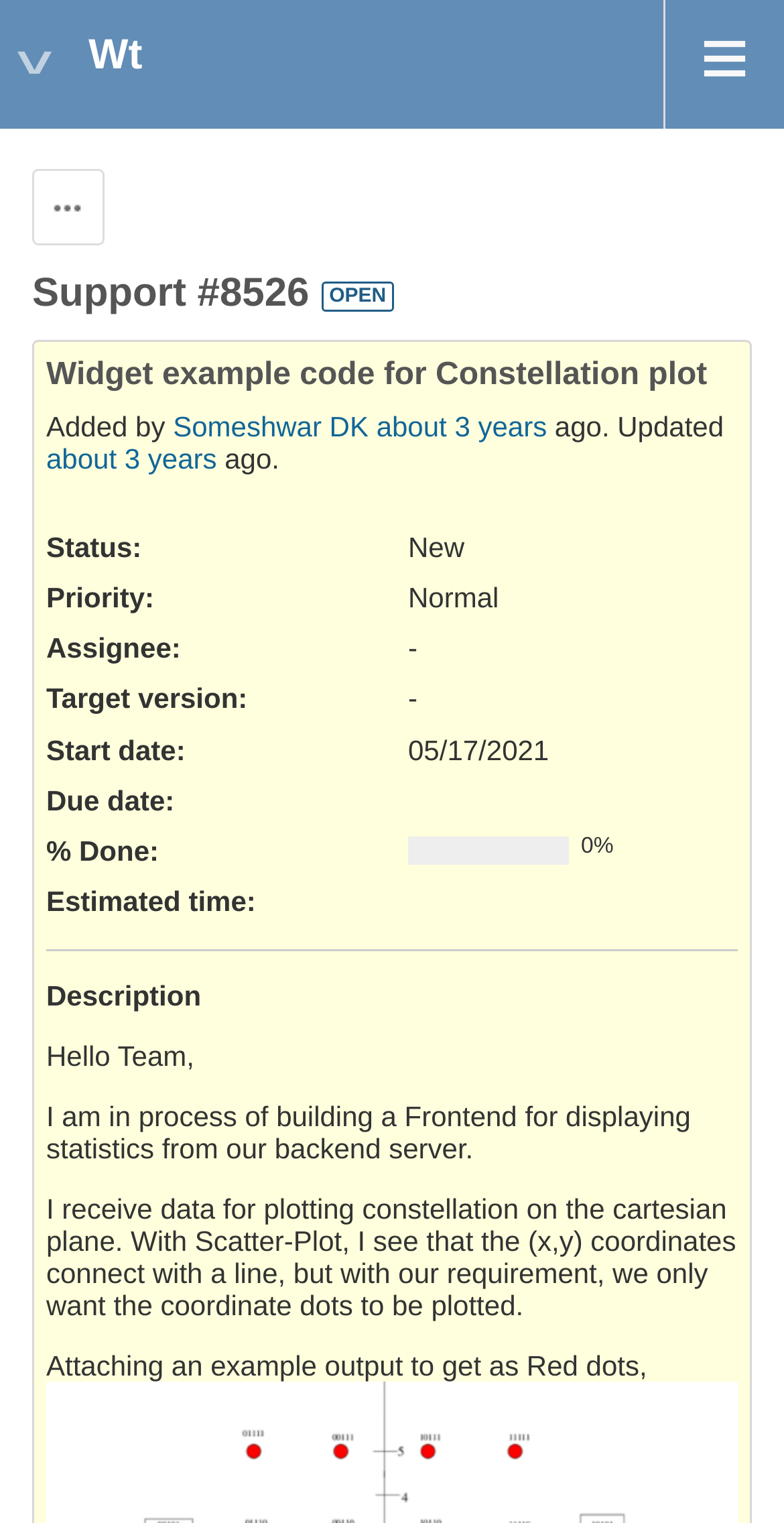Can you look at the image and give a comprehensive answer to the question:
What is the status of the support ticket?

The status of the support ticket can be found in the section that lists the ticket's details, where it says 'Status:' followed by the text 'New'.